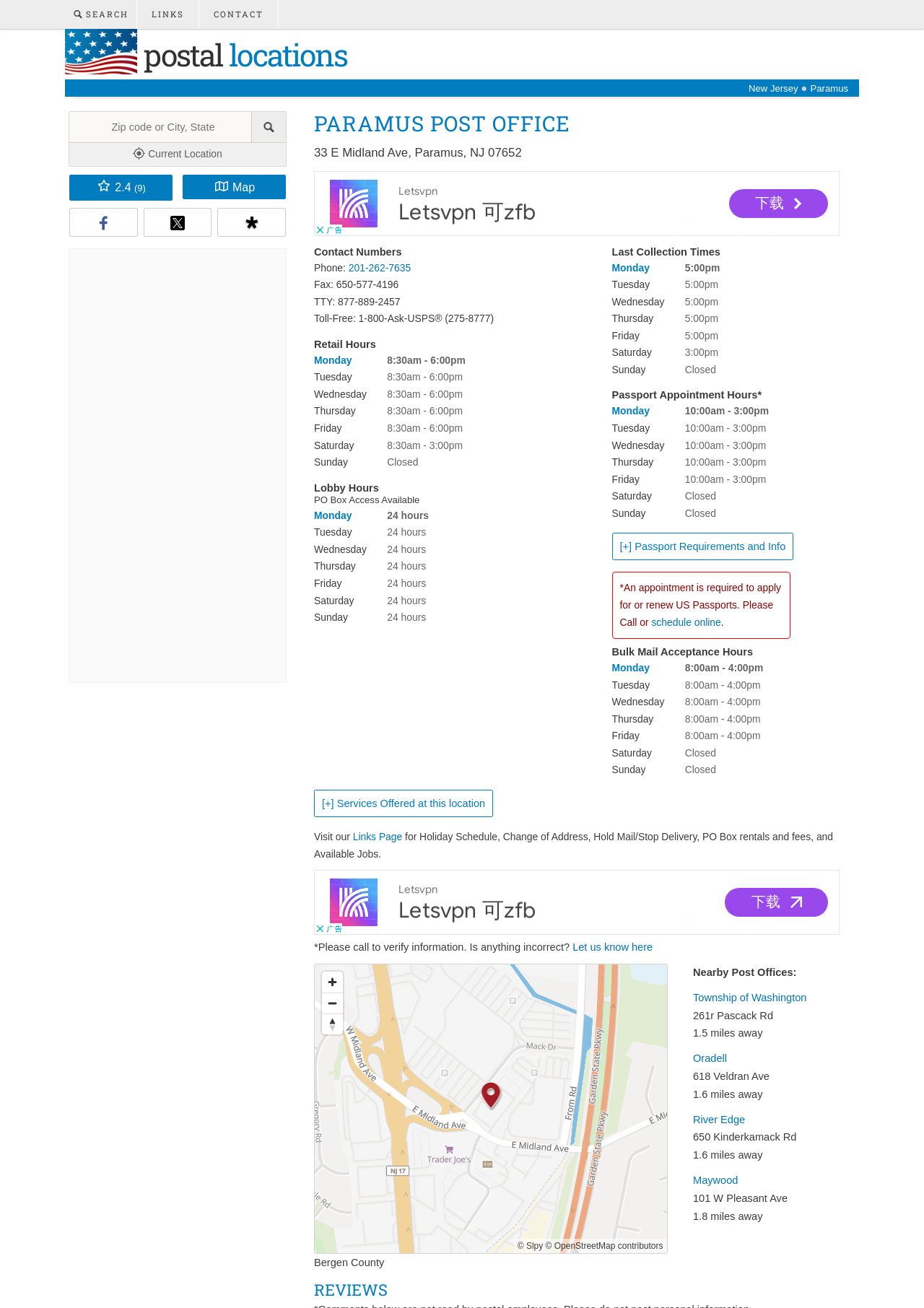Is the post office open on Sundays?
From the screenshot, supply a one-word or short-phrase answer.

No